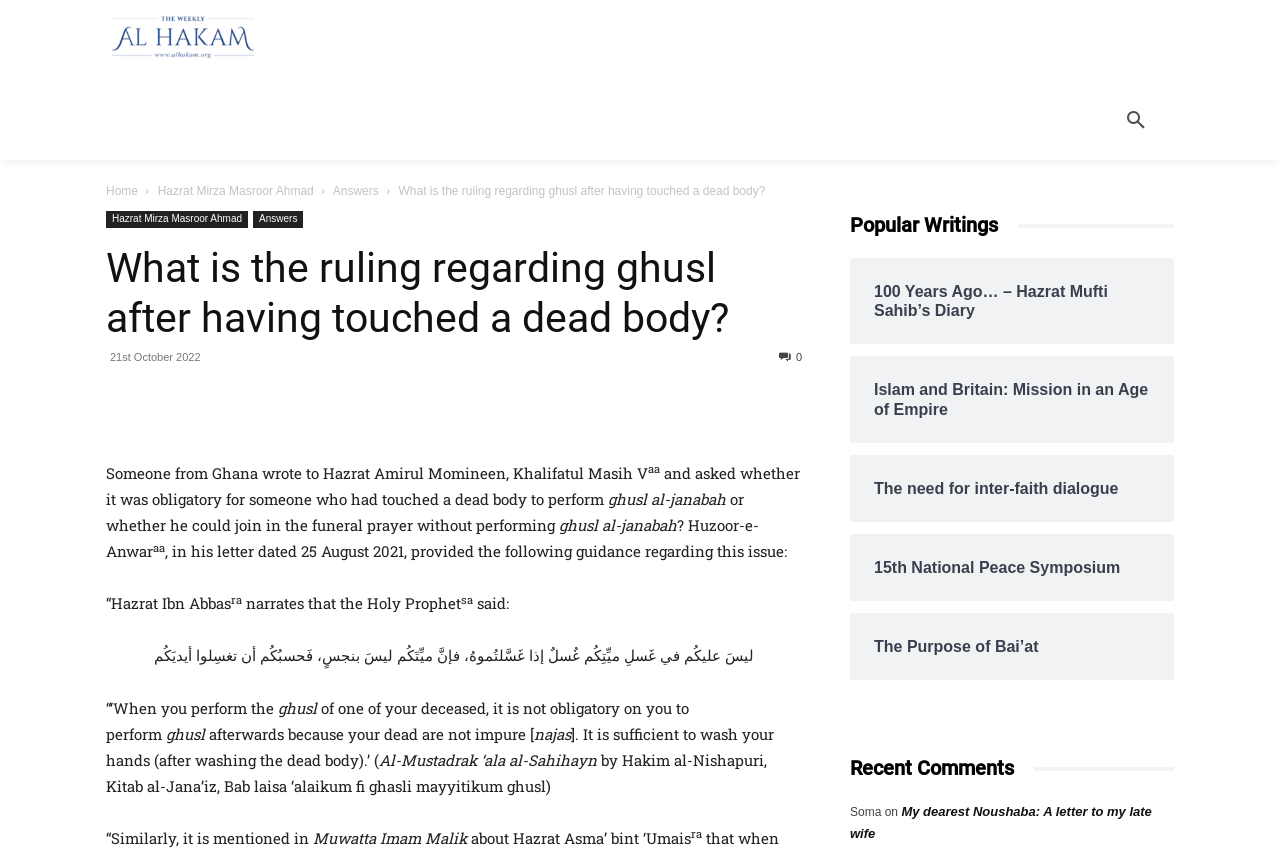What is the topic of the article?
Using the information from the image, provide a comprehensive answer to the question.

The topic of the article is about the ruling regarding ghusl after having touched a dead body, as indicated by the heading 'What is the ruling regarding ghusl after having touched a dead body?' and the subsequent text.